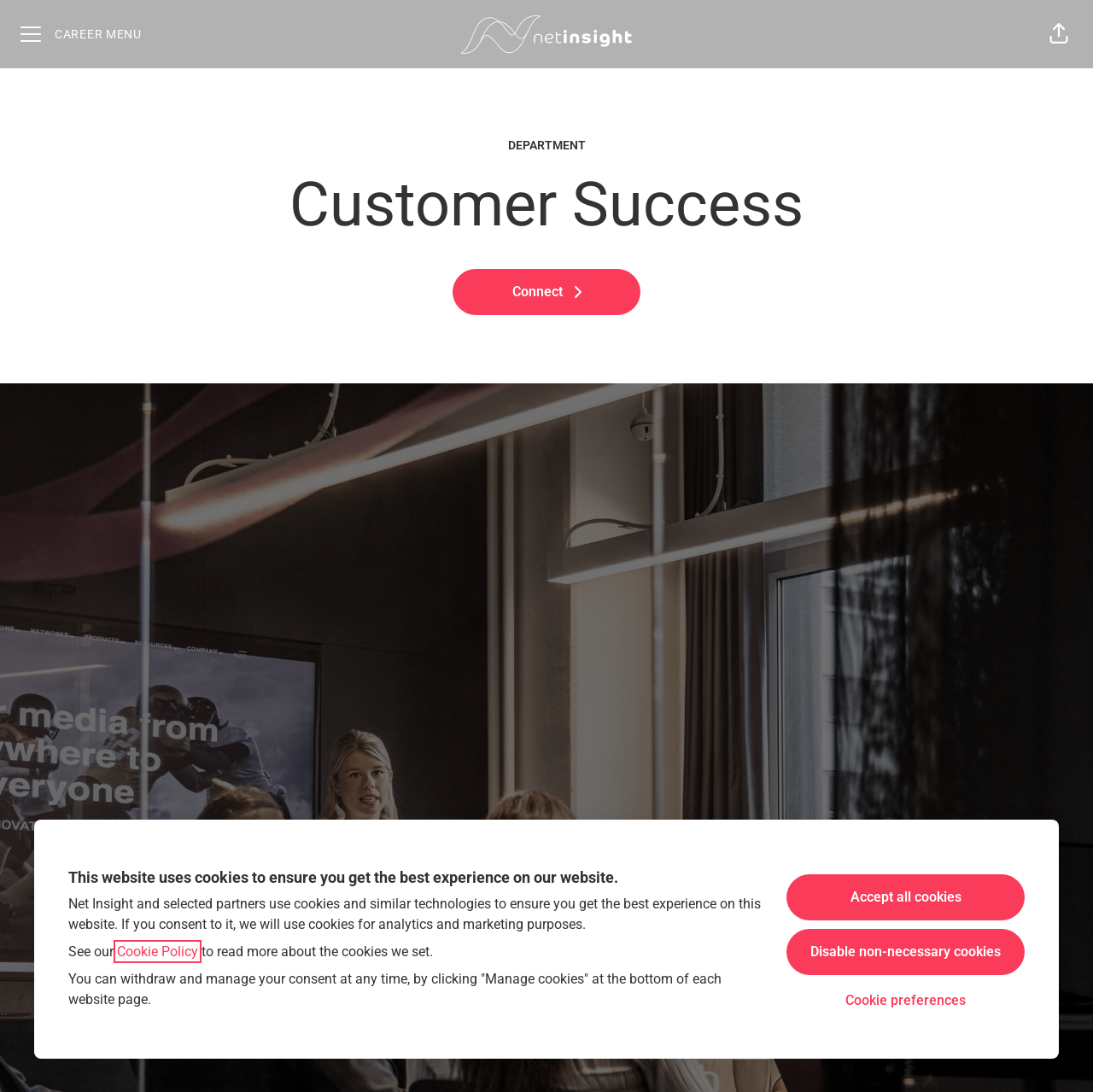Determine the bounding box coordinates of the element's region needed to click to follow the instruction: "Click the CAREER MENU button". Provide these coordinates as four float numbers between 0 and 1, formatted as [left, top, right, bottom].

[0.006, 0.009, 0.142, 0.053]